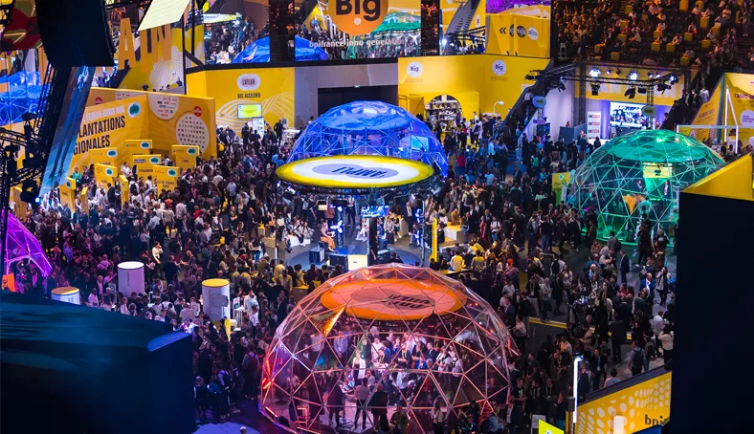Can you look at the image and give a comprehensive answer to the question:
What is the atmosphere of the event?

The caption describes the atmosphere as 'electric, indicative of a gathering filled with enthusiasm and collaboration.' This implies that the atmosphere of the event is lively and energetic, which is referred to as 'electric'.